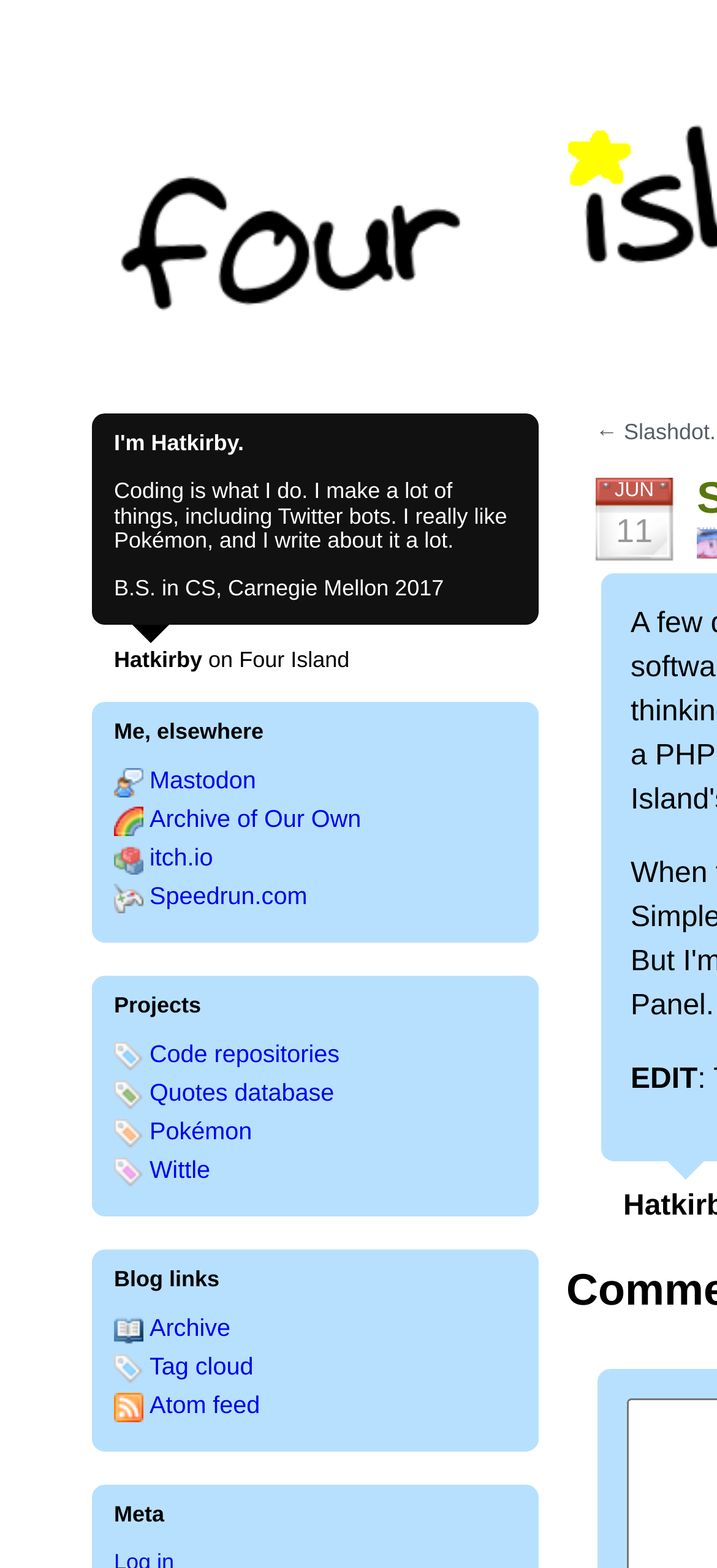Examine the image carefully and respond to the question with a detailed answer: 
What is the date mentioned in the 'Meta' section?

The date 'JUN 11' is mentioned in the 'Meta' section of the webpage, which can be found at the bottom of the page.